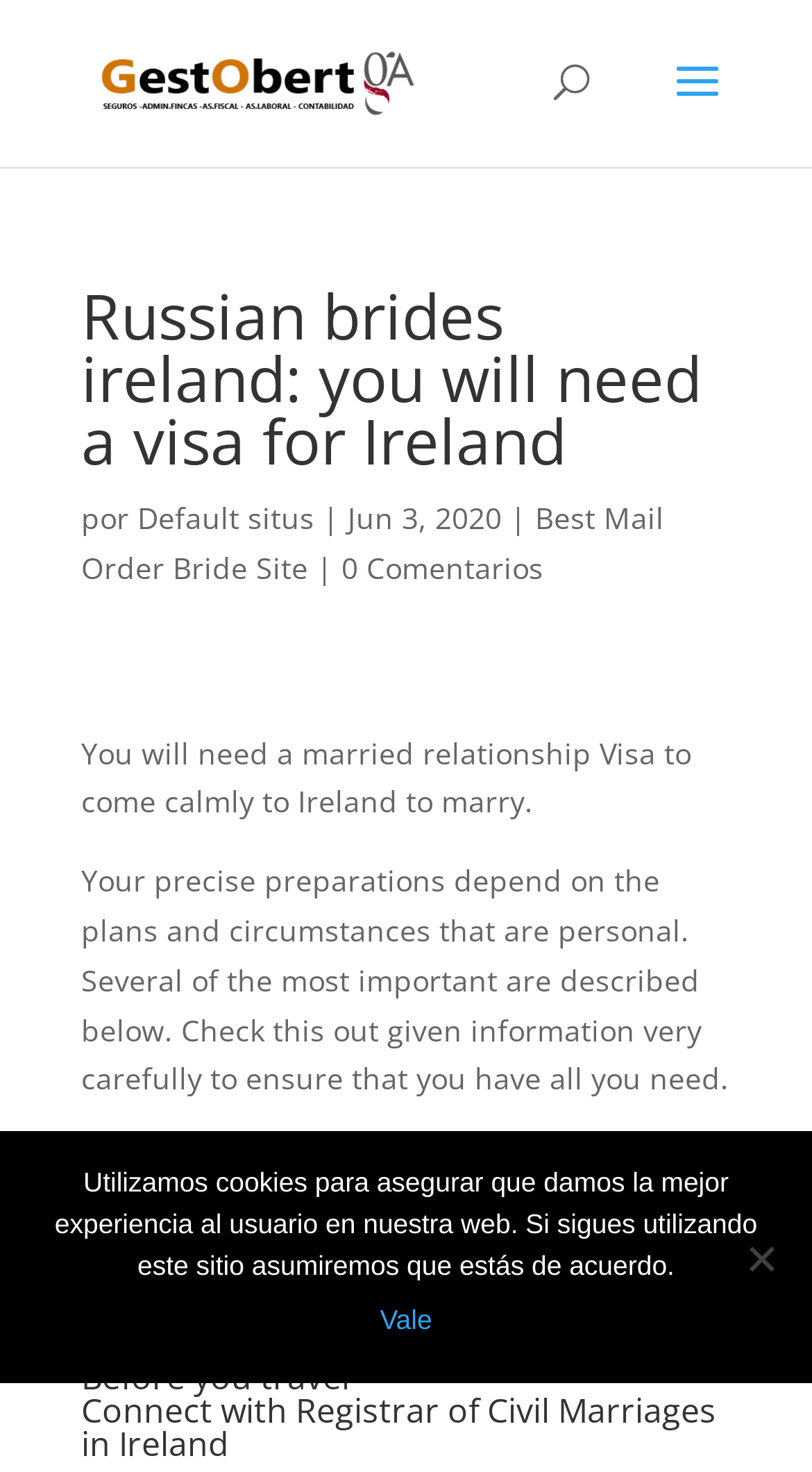Identify and provide the main heading of the webpage.

Russian brides ireland: you will need a visa for Ireland